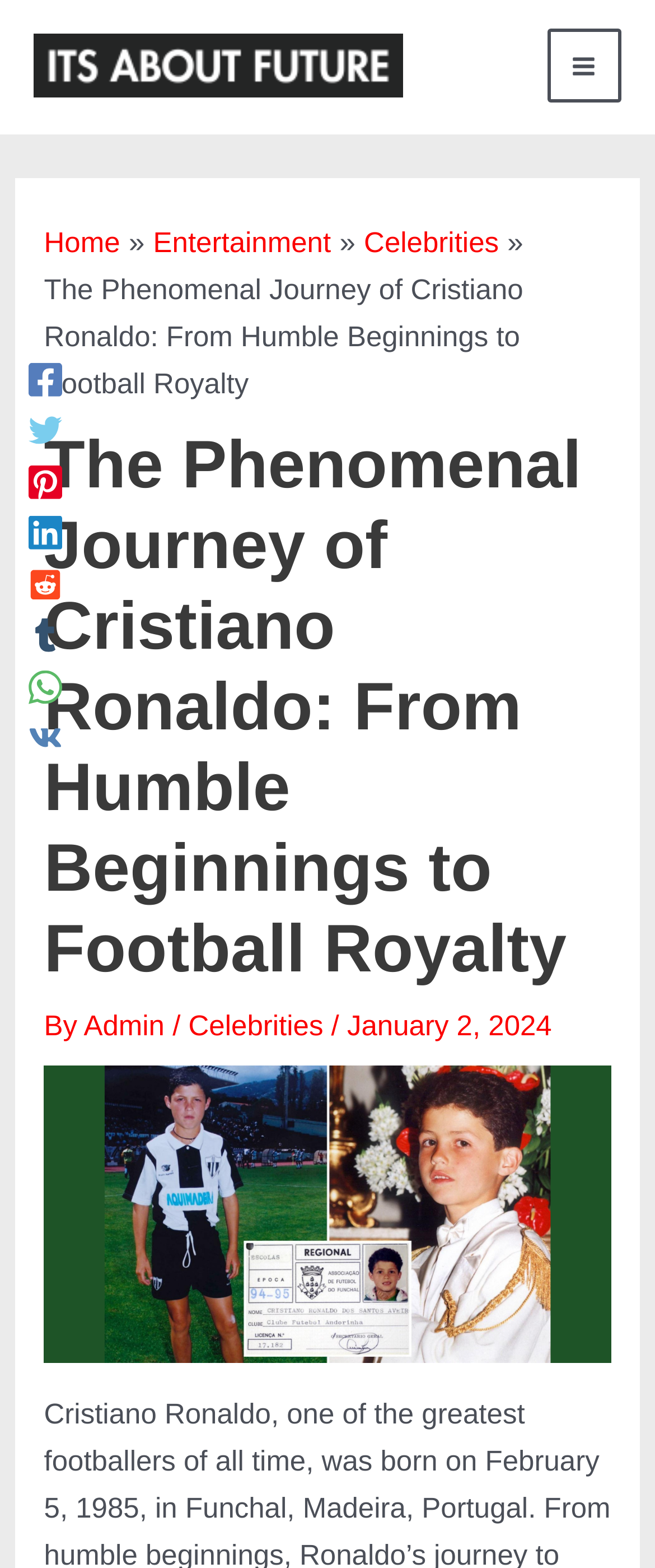Determine the bounding box coordinates of the region that needs to be clicked to achieve the task: "Share on 'Facebook'".

[0.044, 0.23, 0.095, 0.252]